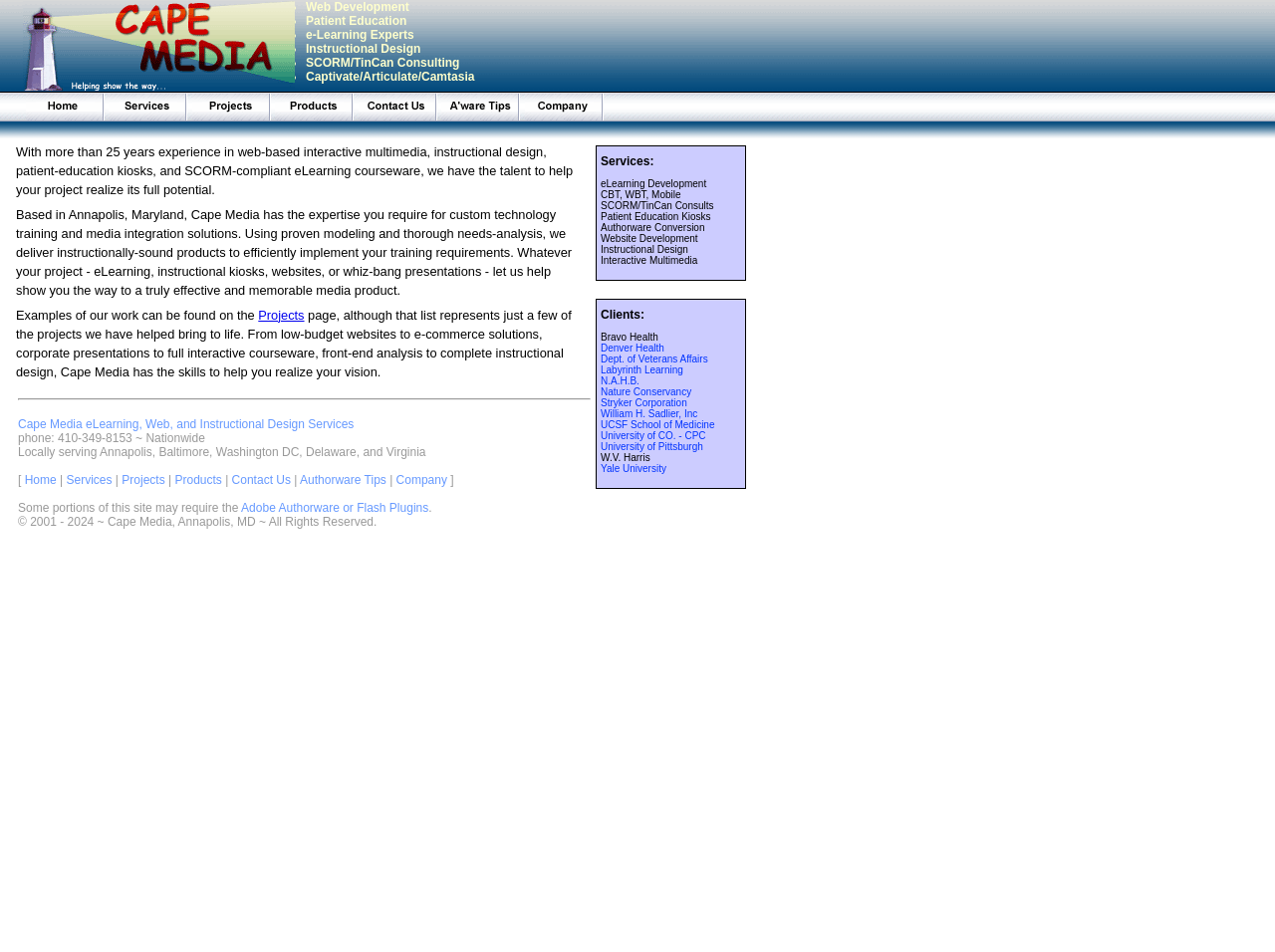Extract the bounding box coordinates for the HTML element that matches this description: "Midtown Towing NYC". The coordinates should be four float numbers between 0 and 1, i.e., [left, top, right, bottom].

None